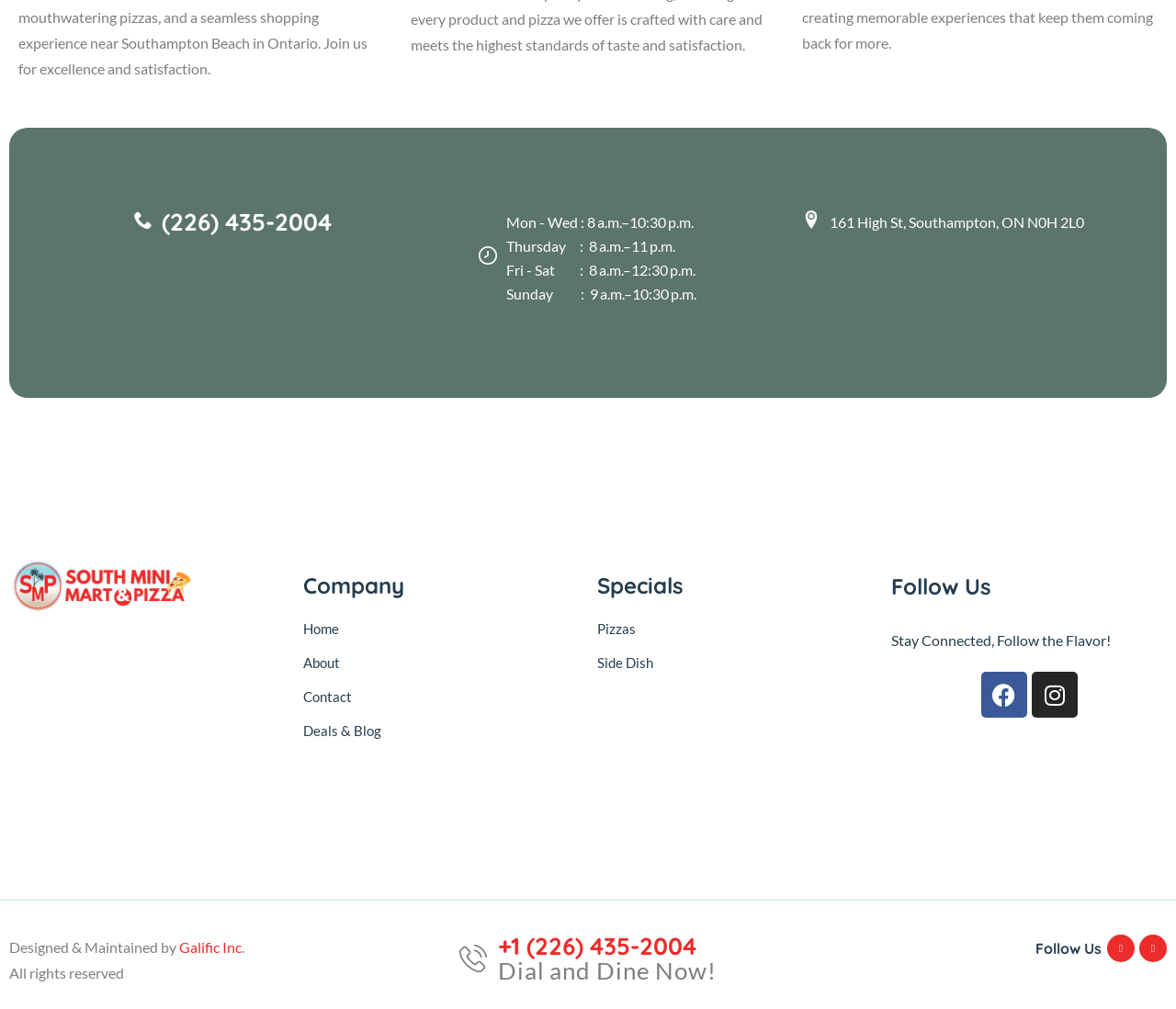Please identify the bounding box coordinates for the region that you need to click to follow this instruction: "Call the store".

[0.137, 0.209, 0.282, 0.232]